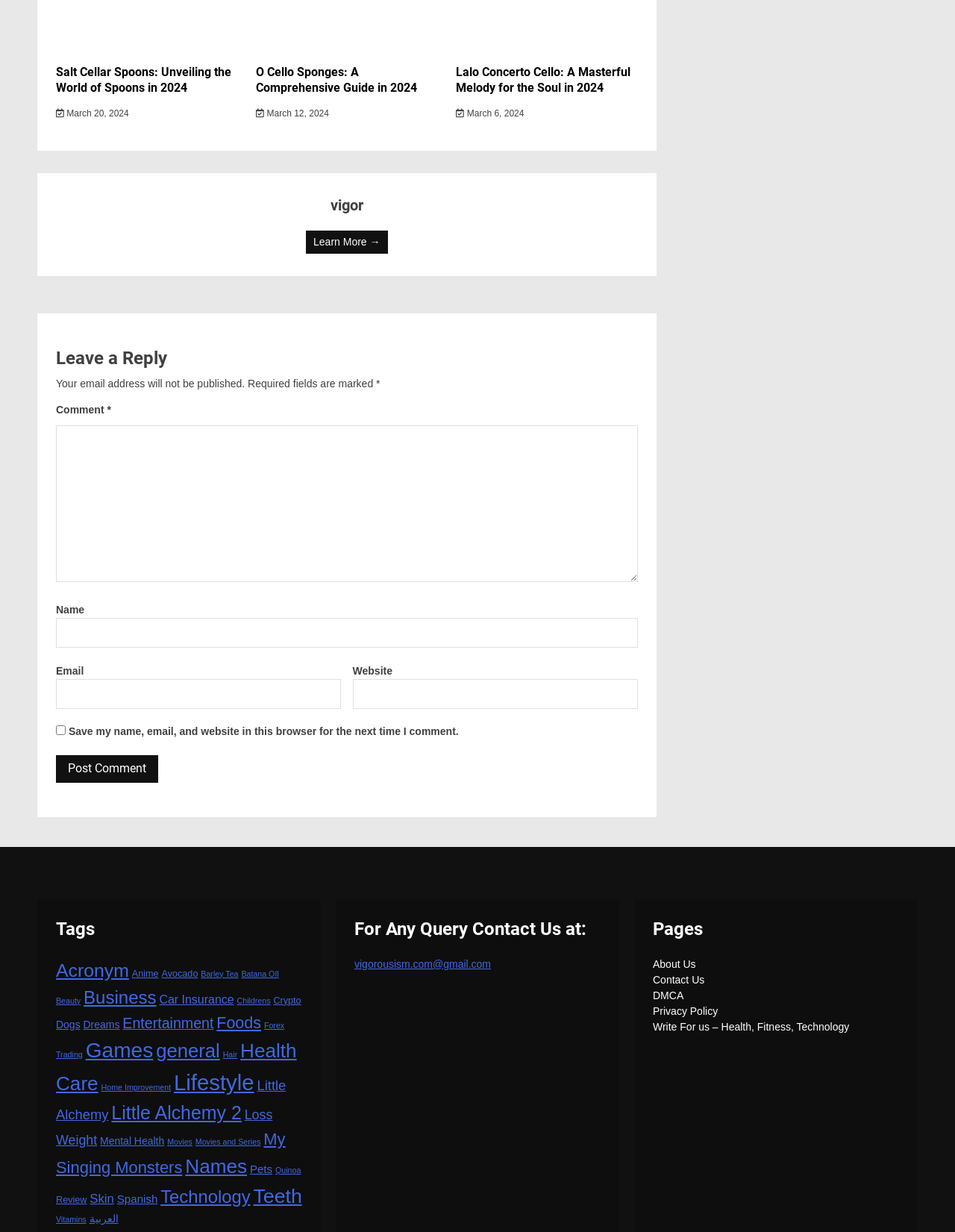What is the email address to contact for any query?
Kindly give a detailed and elaborate answer to the question.

I found the email address under the 'For Any Query Contact Us at:' heading, which is 'vigorousism.com@gmail.com'.